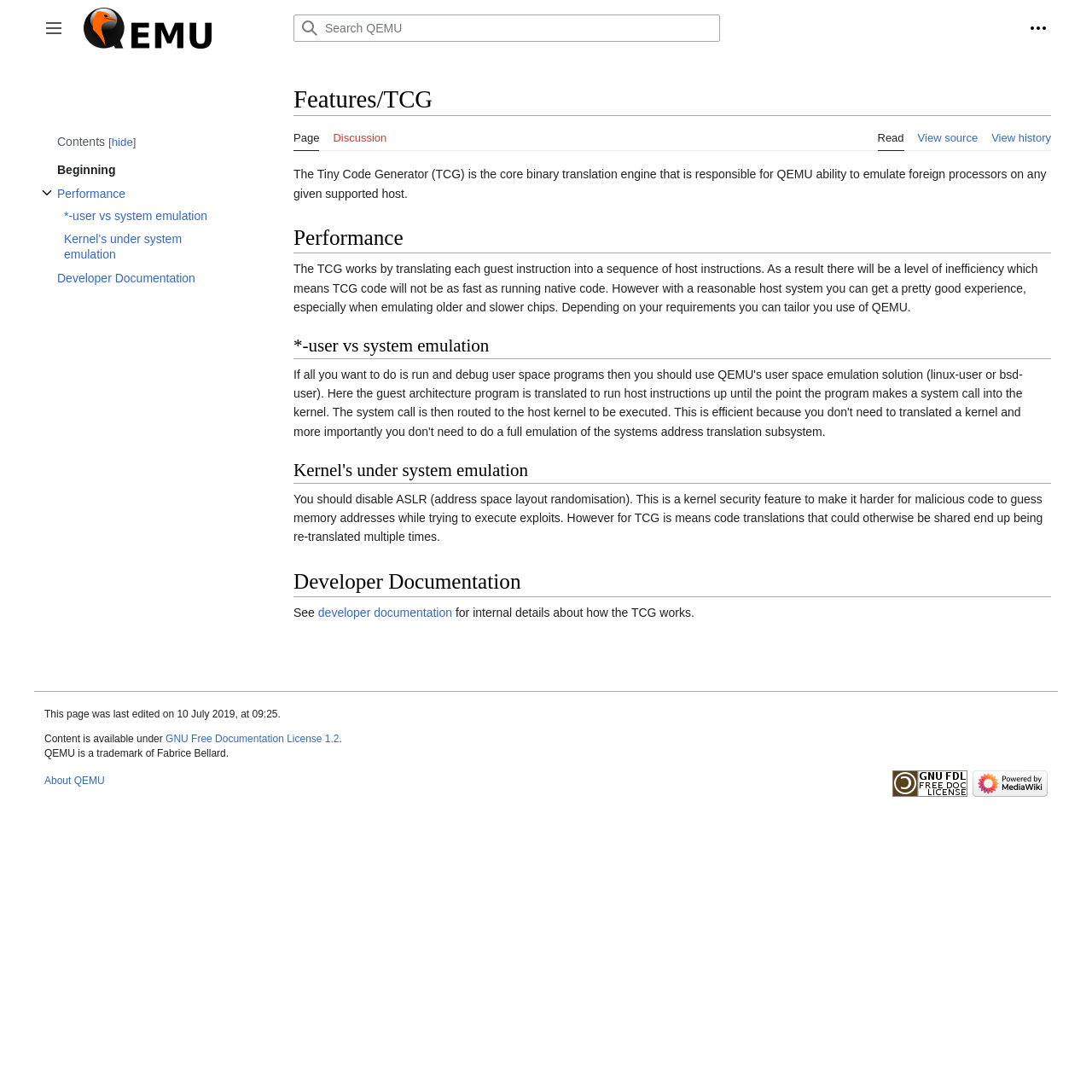Provide a comprehensive description of the webpage.

The webpage is about the Features of TCG (Tiny Code Generator) in QEMU. At the top left, there is a button to toggle the sidebar, and next to it, a link to QEMU with an accompanying image. A search bar is located at the top center, with two buttons, "Search" and "Go", on the right side. On the top right, there is a navigation menu for personal tools.

Below the search bar, there is a navigation menu for the contents, which can be hidden or shown. This menu contains links to different sections, including "Beginning", "Performance", and "Developer Documentation". The "Performance" section has a subsection that can be toggled.

The main content of the webpage is divided into several sections. The first section provides an introduction to TCG, explaining its role in QEMU's ability to emulate foreign processors. The "Performance" section discusses the efficiency of TCG and how it can be tailored to meet specific requirements. There are also sections on "*-user vs system emulation" and "Kernel's under system emulation", which provide more details on TCG's functionality.

The "Developer Documentation" section contains a link to internal details about how TCG works. At the bottom of the page, there is information about the page's last edit, licensing, and trademarks. There are also links to "About QEMU" and "GNU Free Documentation License 1.2", with accompanying images.